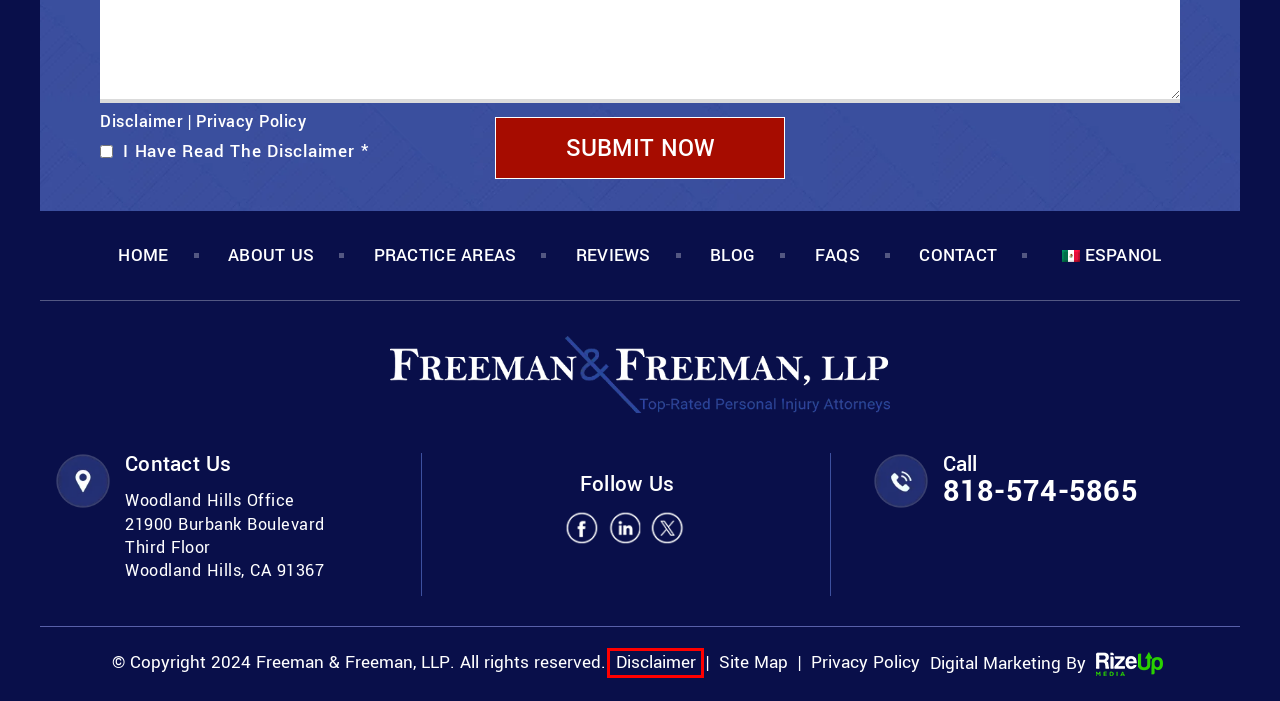Look at the given screenshot of a webpage with a red rectangle bounding box around a UI element. Pick the description that best matches the new webpage after clicking the element highlighted. The descriptions are:
A. Freeman and Freeman Reviews | Los Angeles, CA
B. Woodland Hills Train Accident Lawyer - Free Consultation
C. Woodland Hills Catastrophic Injury Lawyer - Free Consultation
D. Site Map | Freeman & Freeman, LLP
E. Frequently Asked Questions - Personal Injury Law Los Angeles
F. Disclaimer | Freeman & Freeman, LLP | Woodland Hills, CA
G. Law Firm Digital Marketing & SEO Agency - Rizeup Media
H. Privacy Policy | Freeman & Freeman, LLP | Woodland Hills, CA

F